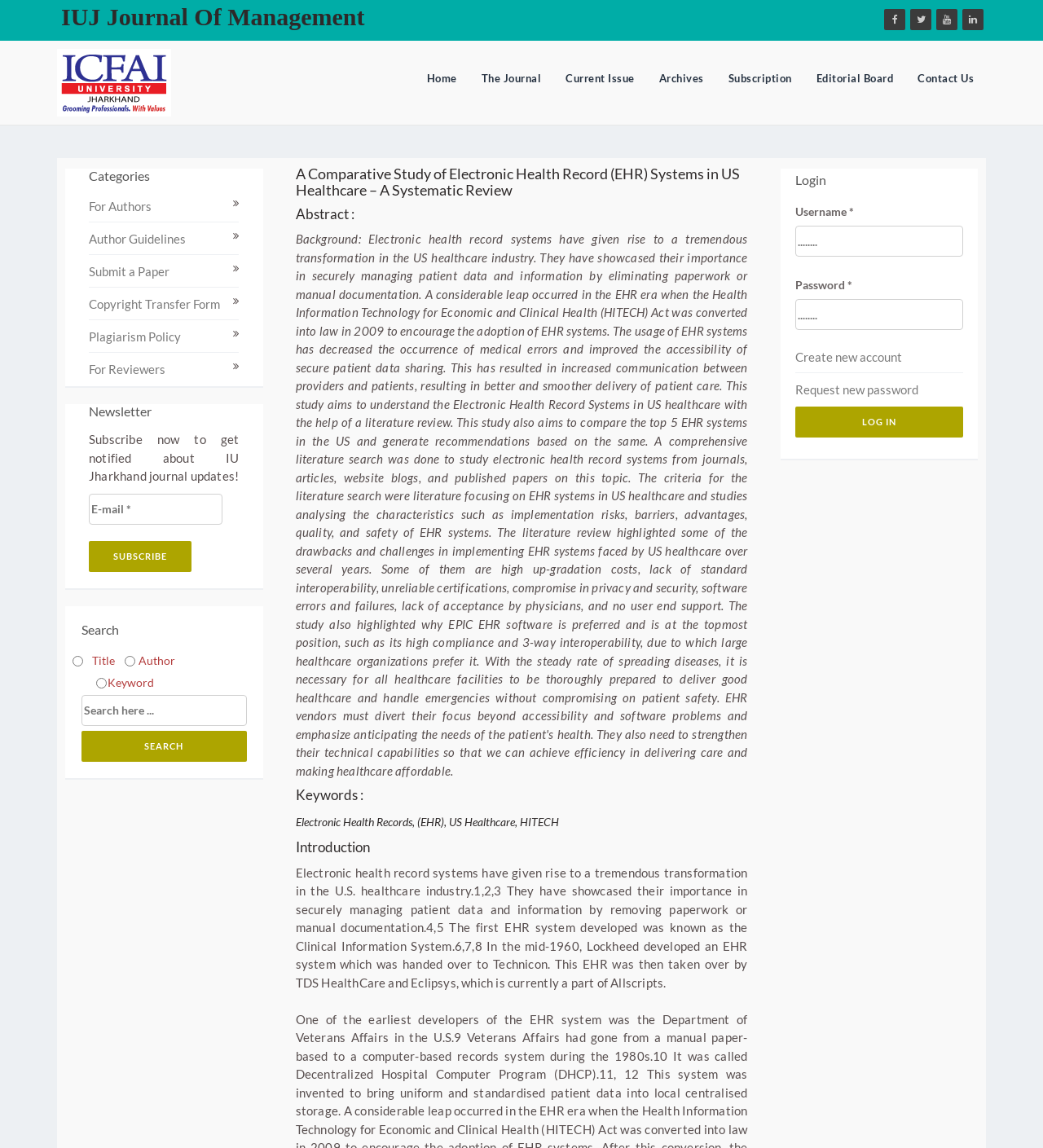Identify the bounding box coordinates of the clickable section necessary to follow the following instruction: "Submit a paper". The coordinates should be presented as four float numbers from 0 to 1, i.e., [left, top, right, bottom].

[0.085, 0.23, 0.163, 0.243]